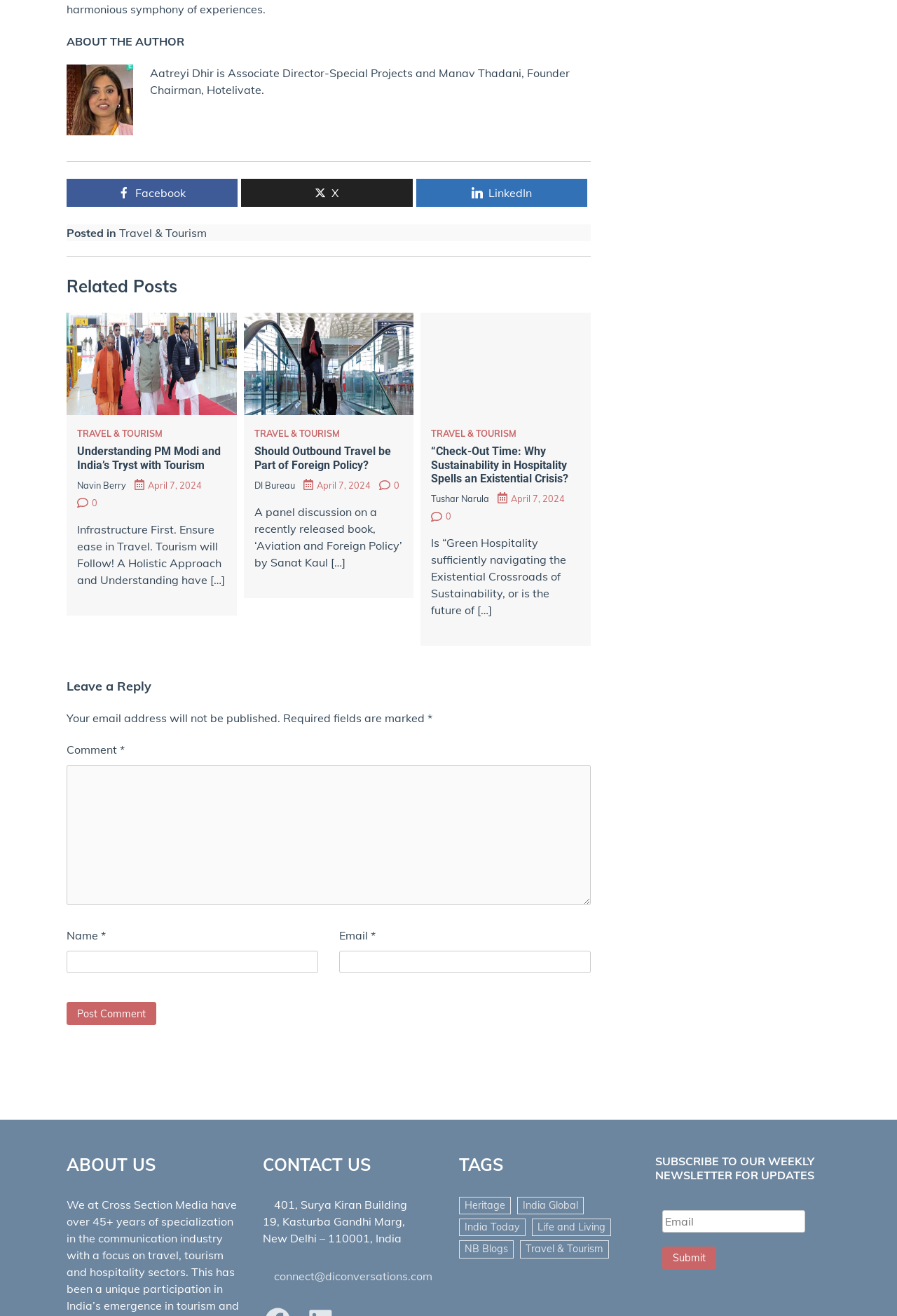What is the topic of the articles on this page?
Could you answer the question in a detailed manner, providing as much information as possible?

I found the topic of the articles by looking at the categories listed under each article. Most of the articles are categorized under 'Travel & Tourism', which suggests that this is the main topic of the articles on this page.